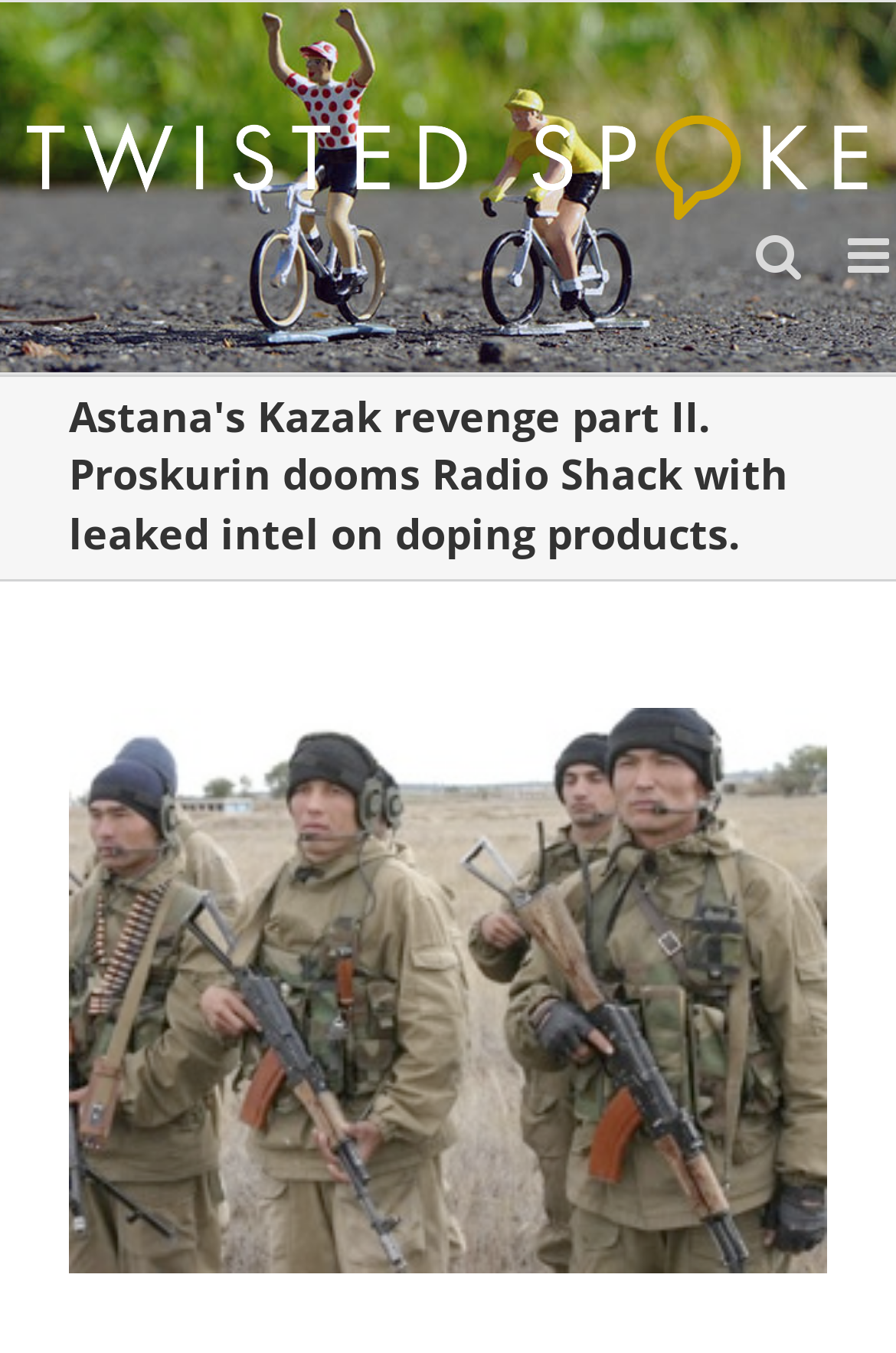Using the elements shown in the image, answer the question comprehensively: Is the mobile menu expanded?

The mobile menu is controlled by the link 'Toggle mobile menu' which has the attribute 'expanded' set to 'False', indicating that the mobile menu is not expanded.